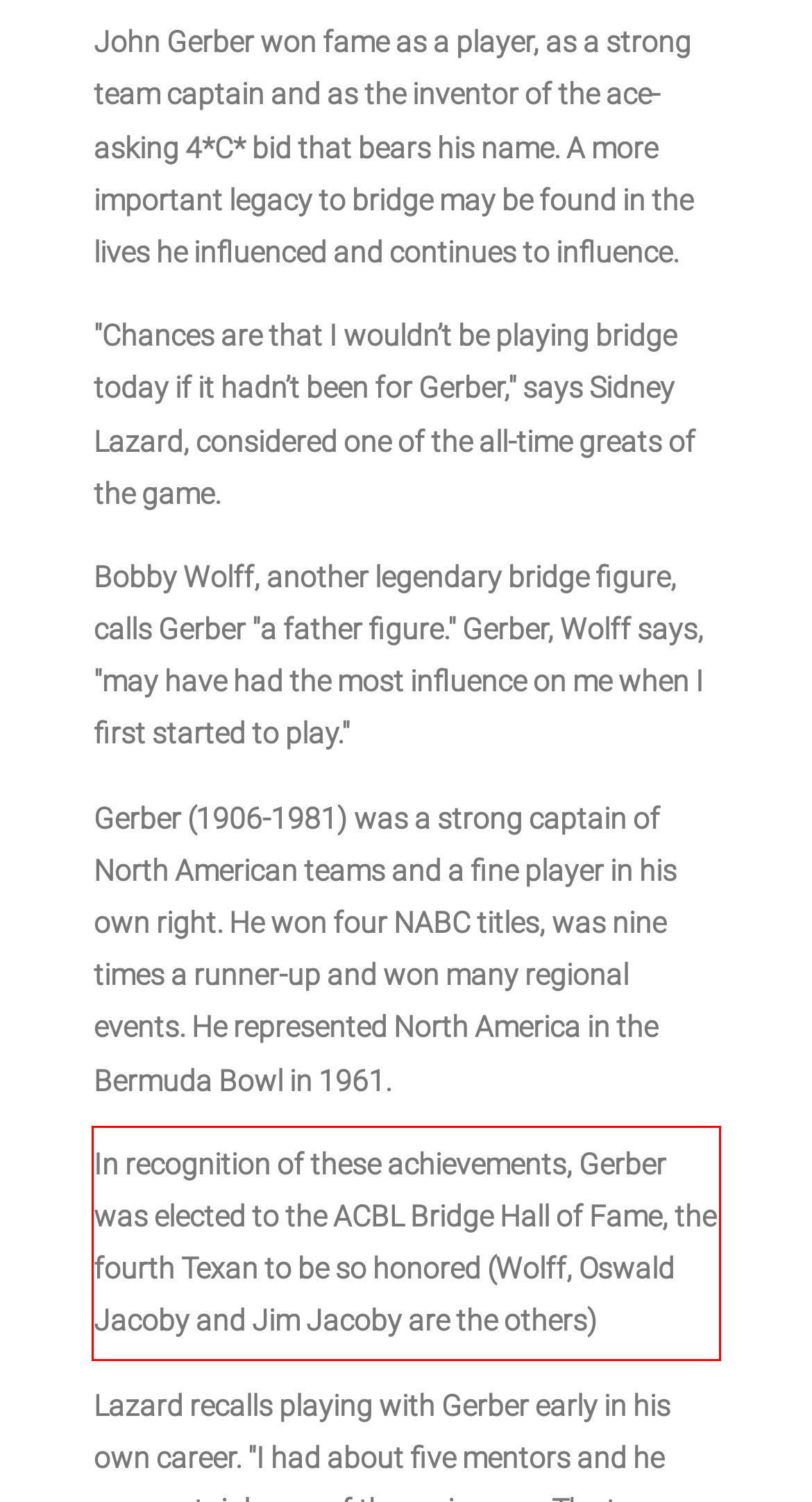Given a screenshot of a webpage containing a red bounding box, perform OCR on the text within this red bounding box and provide the text content.

In recognition of these achievements, Gerber was elected to the ACBL Bridge Hall of Fame, the fourth Texan to be so honored (Wolff, Oswald Jacoby and Jim Jacoby are the others)